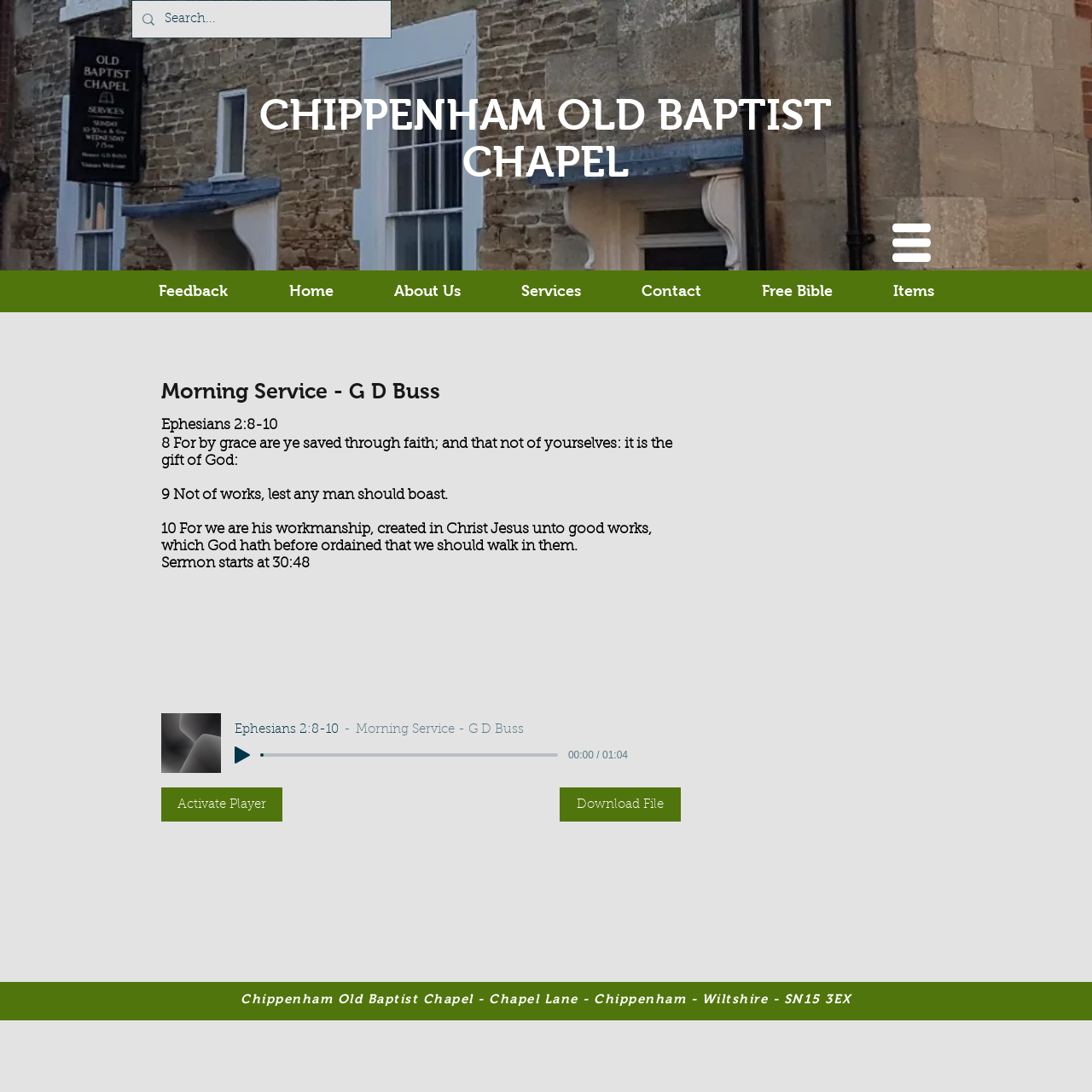Determine the bounding box coordinates of the clickable element to achieve the following action: 'Search for something'. Provide the coordinates as four float values between 0 and 1, formatted as [left, top, right, bottom].

[0.151, 0.001, 0.325, 0.034]